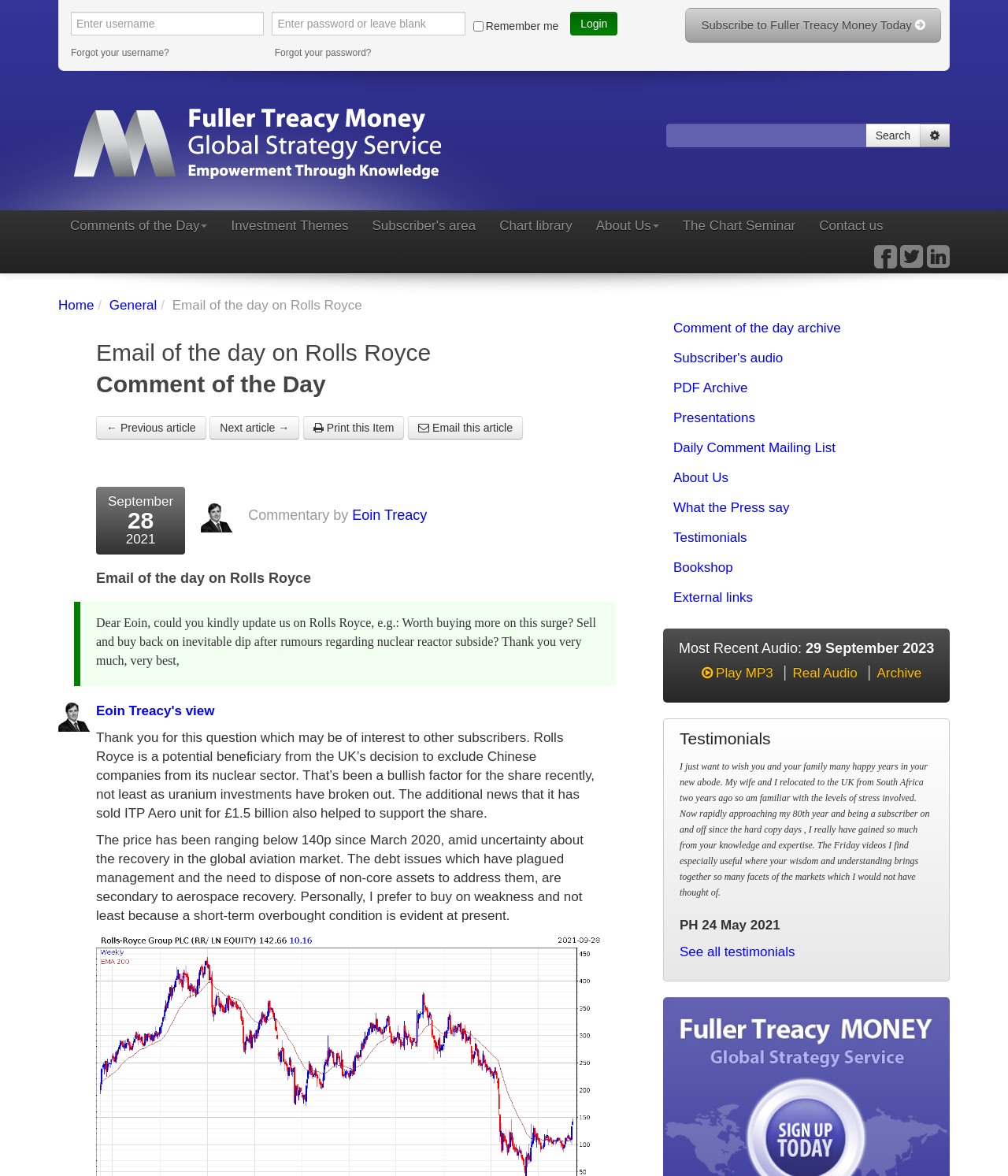Provide the bounding box coordinates in the format (top-left x, top-left y, bottom-right x, bottom-right y). All values are floating point numbers between 0 and 1. Determine the bounding box coordinate of the UI element described as: Chart library

[0.484, 0.179, 0.579, 0.206]